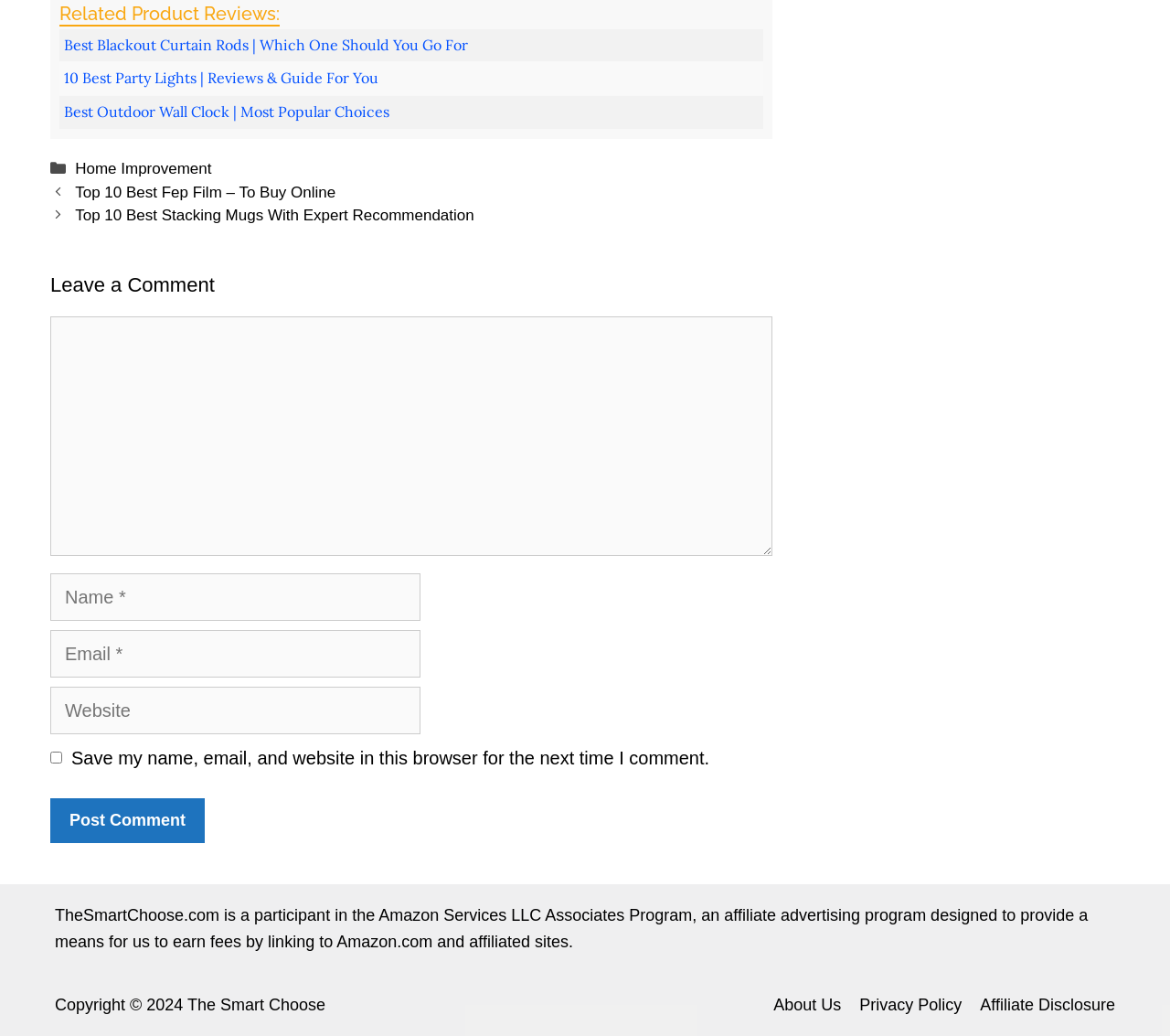Respond with a single word or phrase:
What is the category of the 'Home Improvement' link?

Category